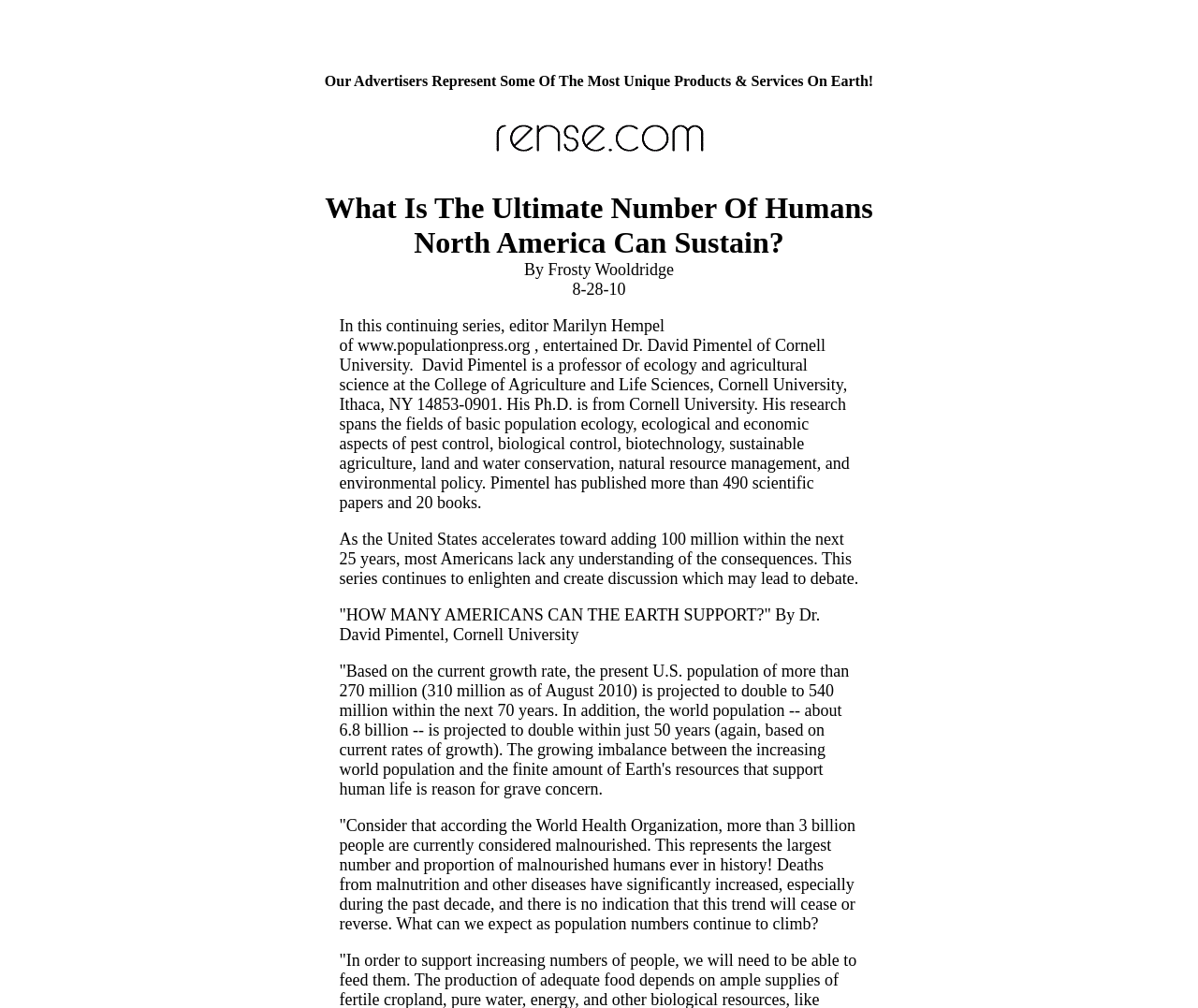What is the projected population of the US in 70 years?
Analyze the screenshot and provide a detailed answer to the question.

According to the article, based on the current growth rate, the present US population of more than 270 million is projected to double to 540 million within the next 70 years.